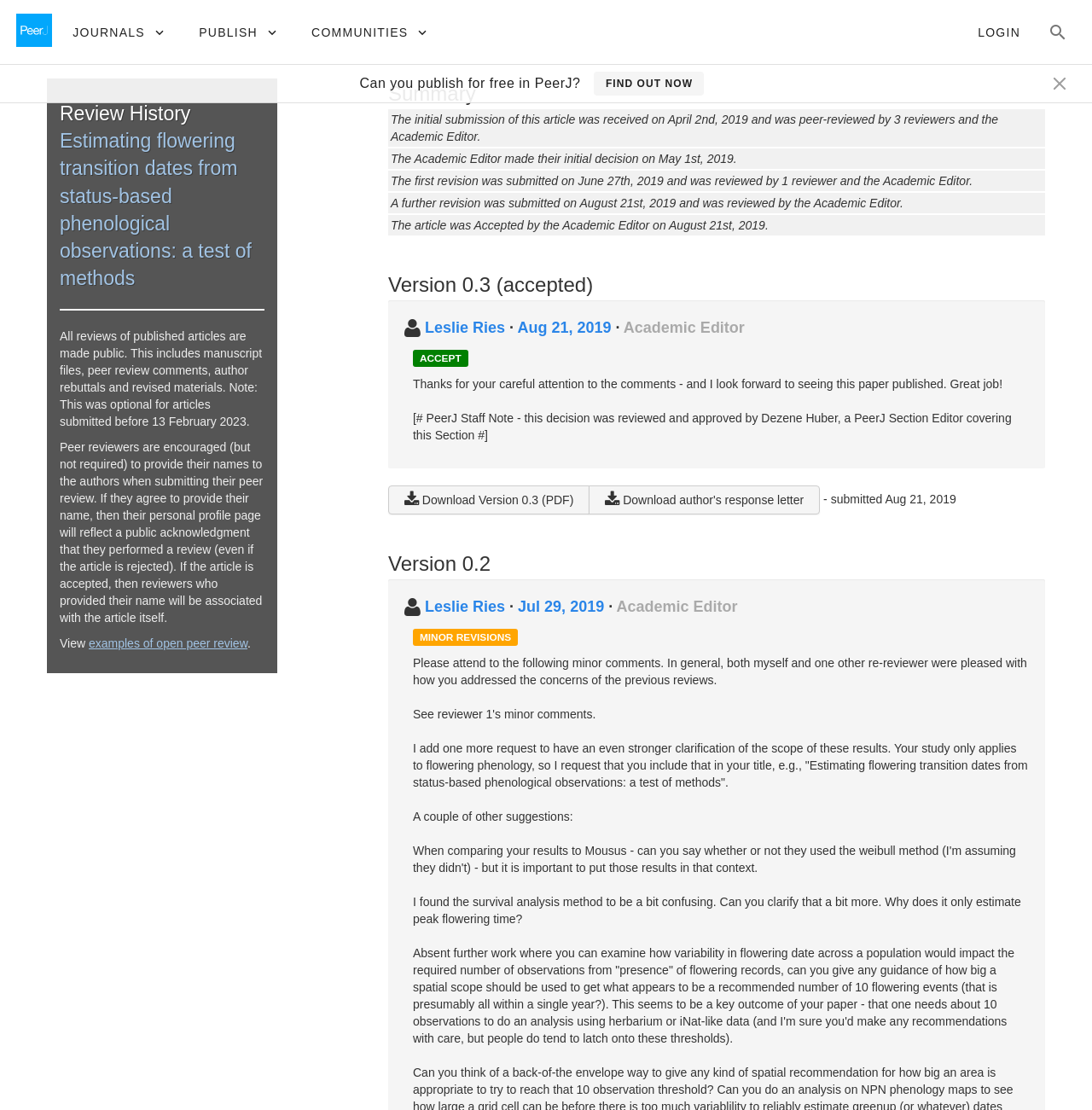Please answer the following question using a single word or phrase: 
How many reviewers reviewed the article?

3